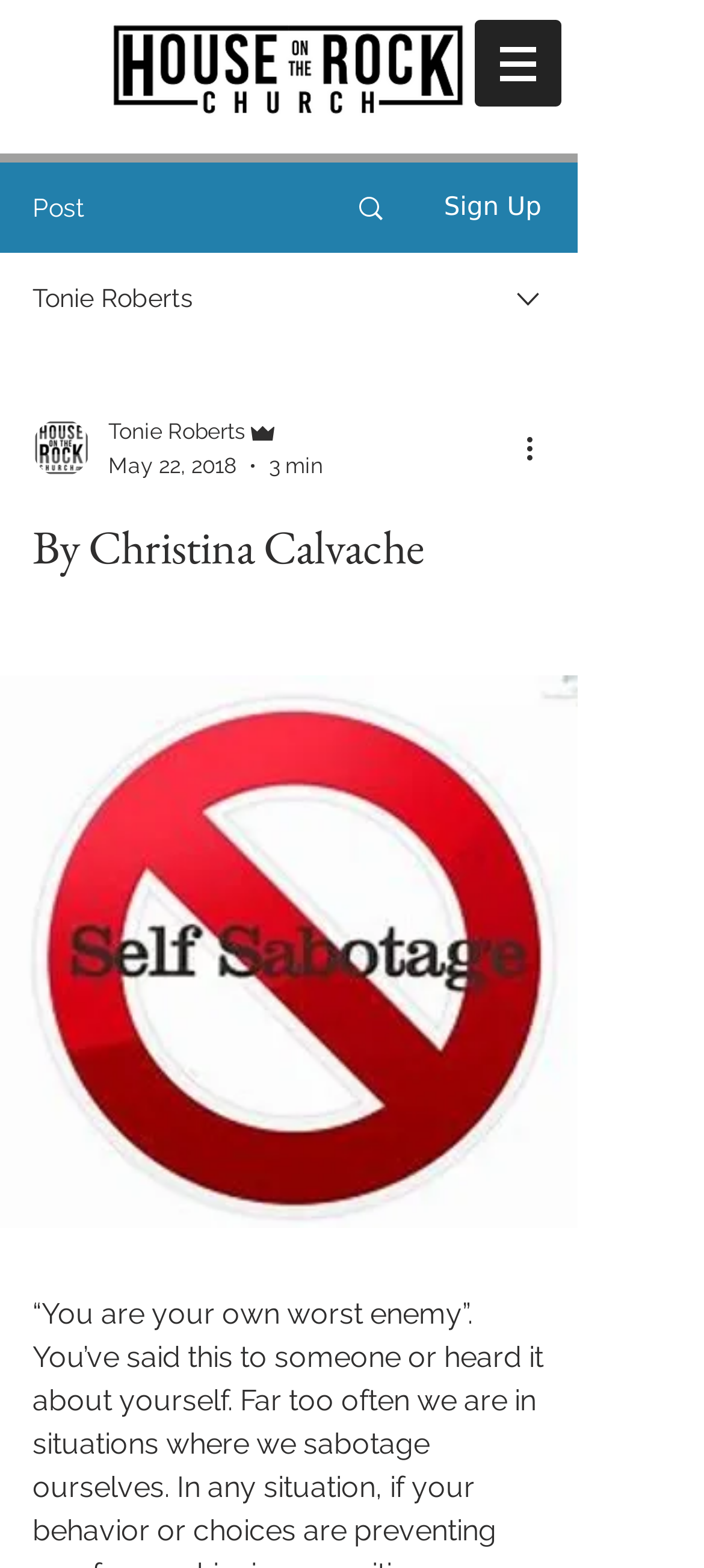Describe all the key features of the webpage in detail.

This webpage appears to be a blog post or article page. At the top left, there is a logo image, "HOTR Logo 1.png", which takes up about half of the width of the page. To the right of the logo, there is a navigation menu labeled "Site" with a dropdown button. 

Below the logo and navigation menu, there are several elements aligned horizontally. From left to right, there is a "Post" label, a link with an image, a "Sign Up" label, and a "Tonie Roberts" label. The link has an image to its left, and the "Tonie Roberts" label has an image to its right.

Further down, there is a combobox with a dropdown menu that contains a writer's picture, the writer's name "Tonie Roberts", their role "Admin", the date "May 22, 2018", and the reading time "3 min". To the right of the combobox, there is a "More actions" button with an image.

The main content of the page starts with a heading "By Christina Calvache", which spans almost the entire width of the page. Below the heading, there is a large block of text, which is not explicitly described in the accessibility tree. The text is likely the main article or blog post content. At the very bottom of the page, there is a button that takes up the full width of the page, and a small piece of text above it.